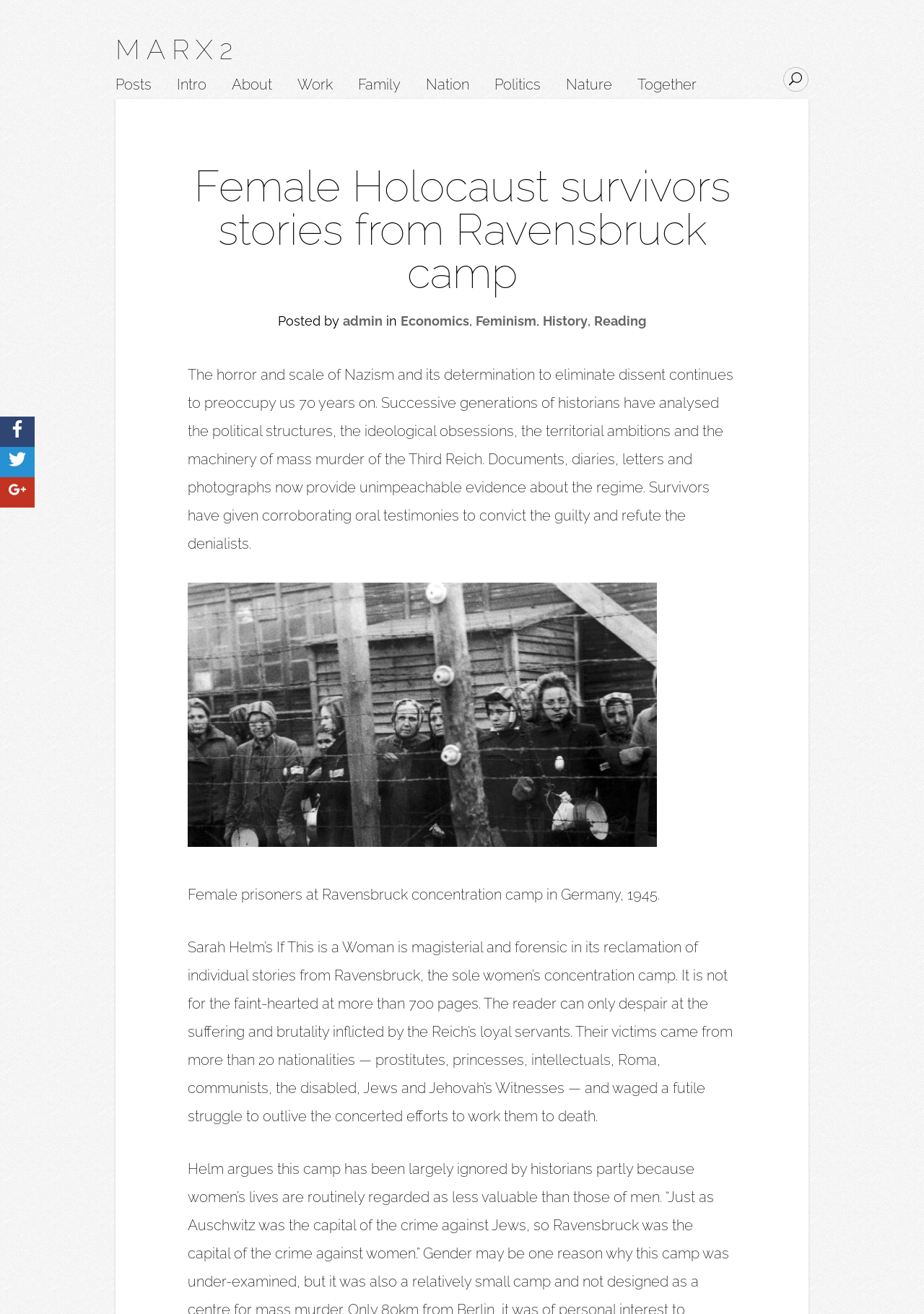Using the elements shown in the image, answer the question comprehensively: How many pages is the book 'If This is a Woman'?

The book 'If This is a Woman' by Sarah Helm is mentioned in the text as being 'more than 700 pages', indicating its length and comprehensiveness in covering the stories of female prisoners at Ravensbruck concentration camp.